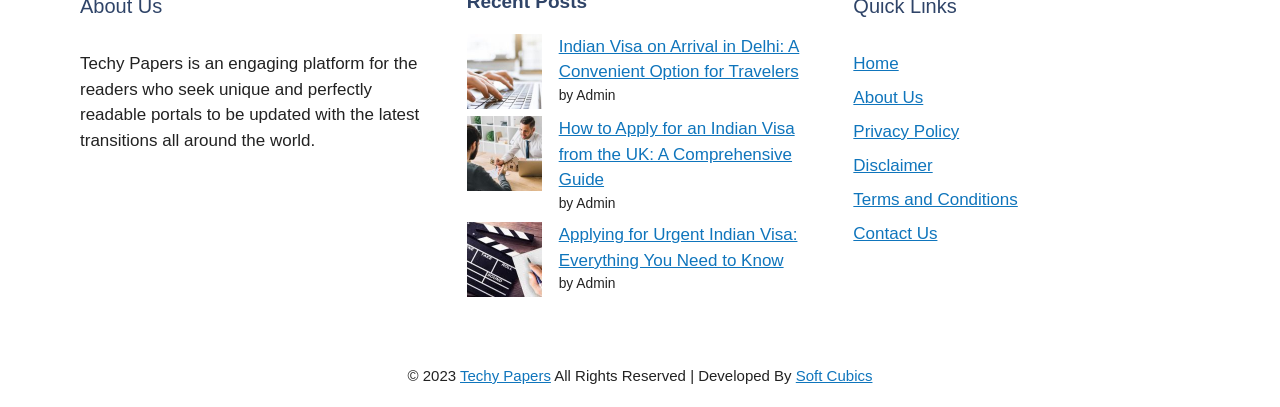What is the name of the platform?
Could you please answer the question thoroughly and with as much detail as possible?

The name of the platform is mentioned in the StaticText element with the text 'Techy Papers is an engaging platform for the readers who seek unique and perfectly readable portals to be updated with the latest transitions all around the world.'